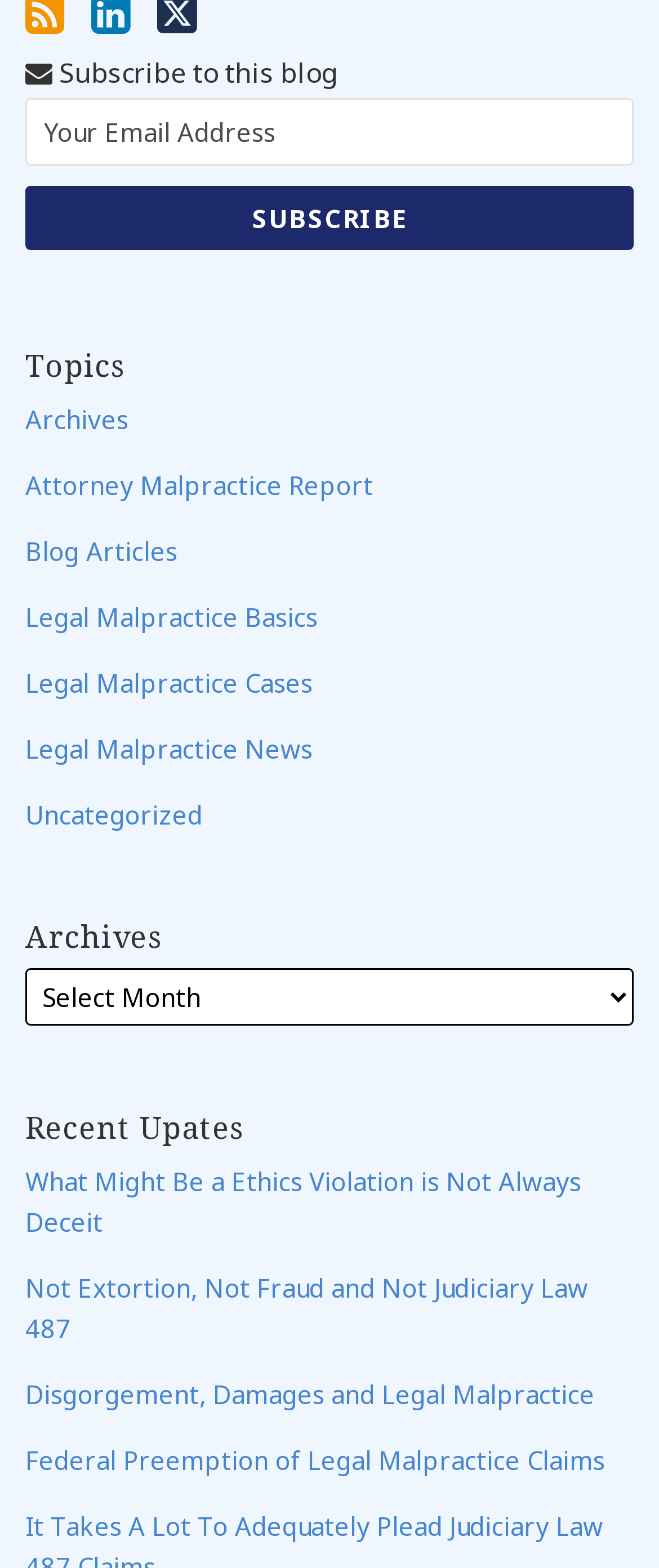Use a single word or phrase to answer the question: What are the categories of legal malpractice?

Basics, Cases, News